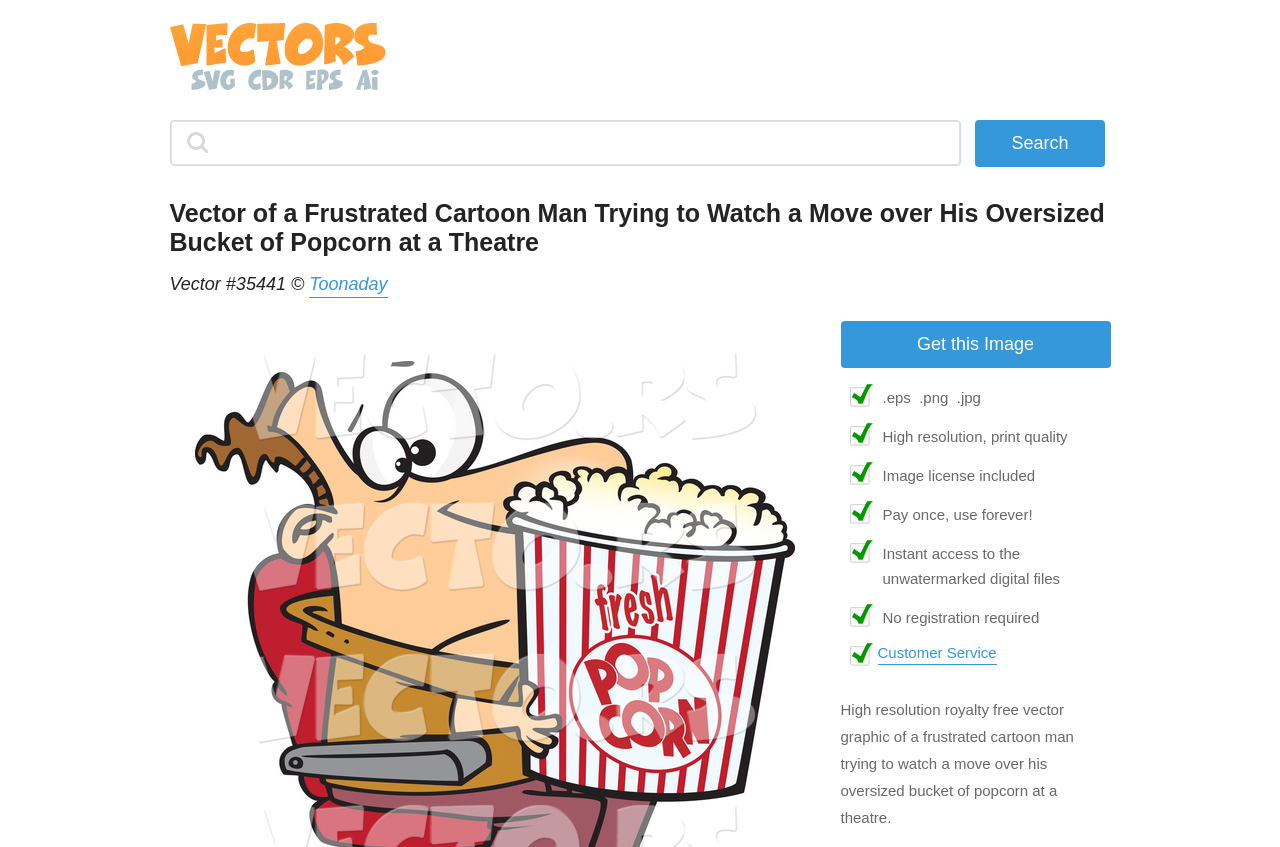Please specify the bounding box coordinates in the format (top-left x, top-left y, bottom-right x, bottom-right y), with values ranging from 0 to 1. Identify the bounding box for the UI component described as follows: parent_node: Search

[0.13, 0.018, 0.31, 0.123]